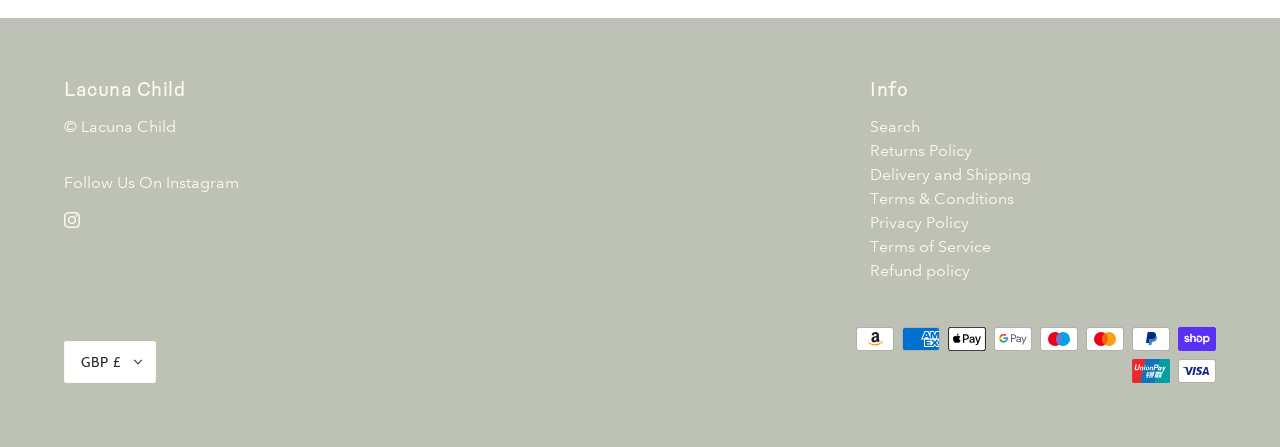Identify the bounding box coordinates for the UI element described as: "Privacy Policy". The coordinates should be provided as four floats between 0 and 1: [left, top, right, bottom].

[0.68, 0.476, 0.757, 0.519]